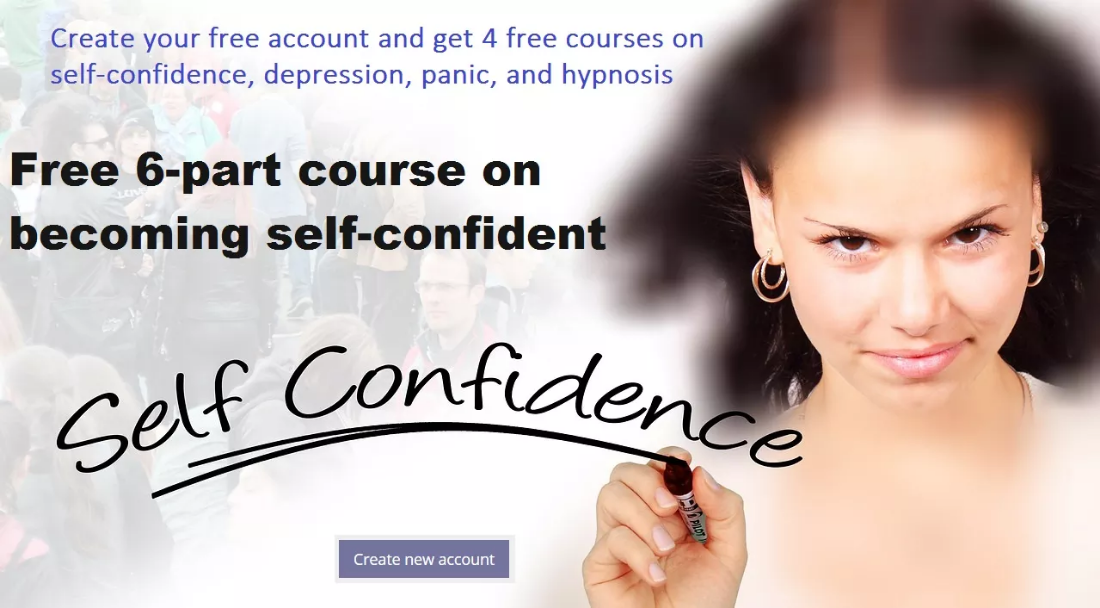What topics are covered in the additional resources?
Using the details from the image, give an elaborate explanation to answer the question.

The call-to-action button encourages viewers to create a free account, which provides access to additional resources that cover a range of topics, including depression, panic, and hypnosis, suggesting that the course is comprehensive and addresses various aspects of personal growth and well-being.